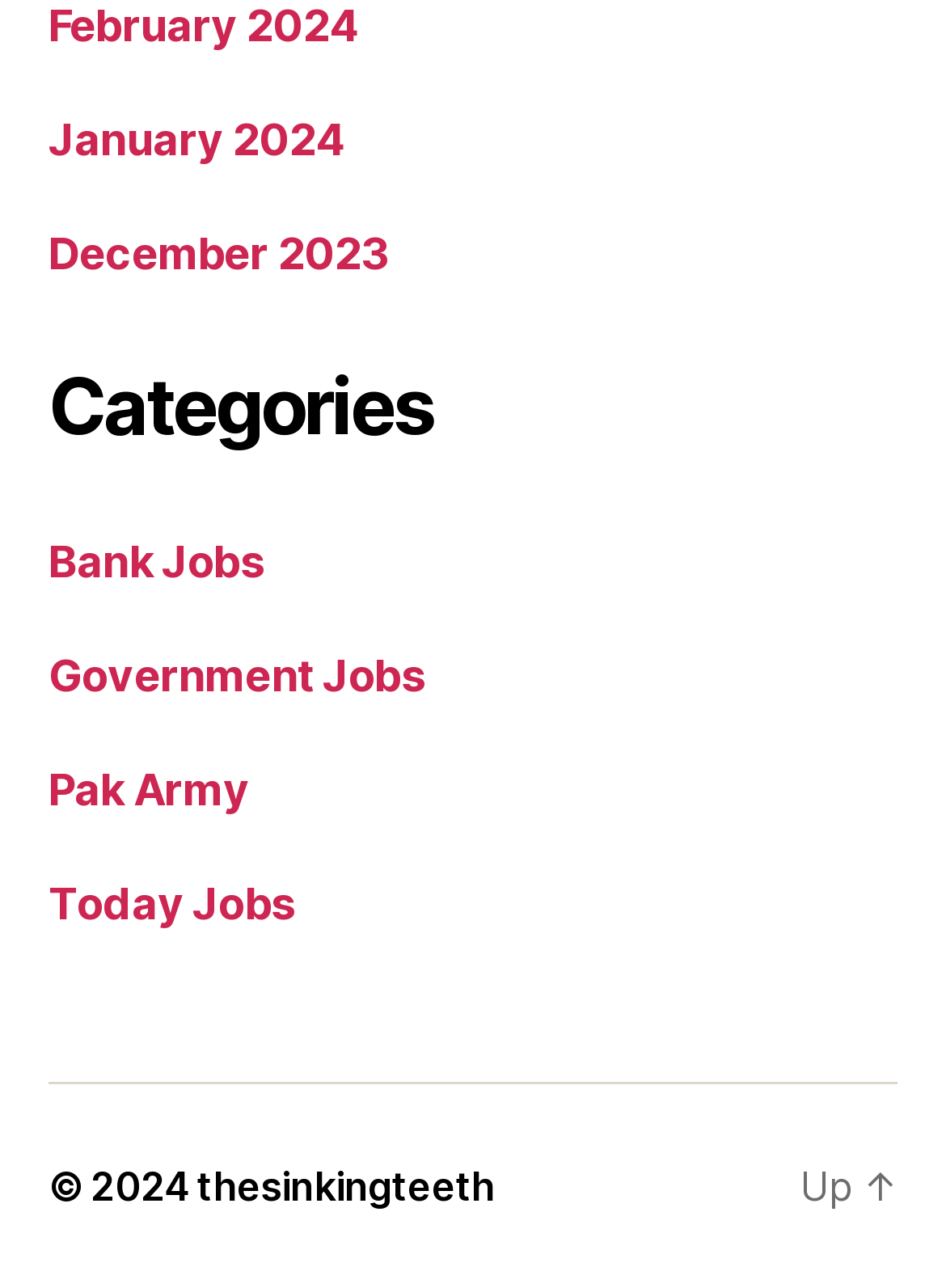Determine the bounding box coordinates of the UI element described below. Use the format (top-left x, top-left y, bottom-right x, bottom-right y) with floating point numbers between 0 and 1: Pour Spouts

None